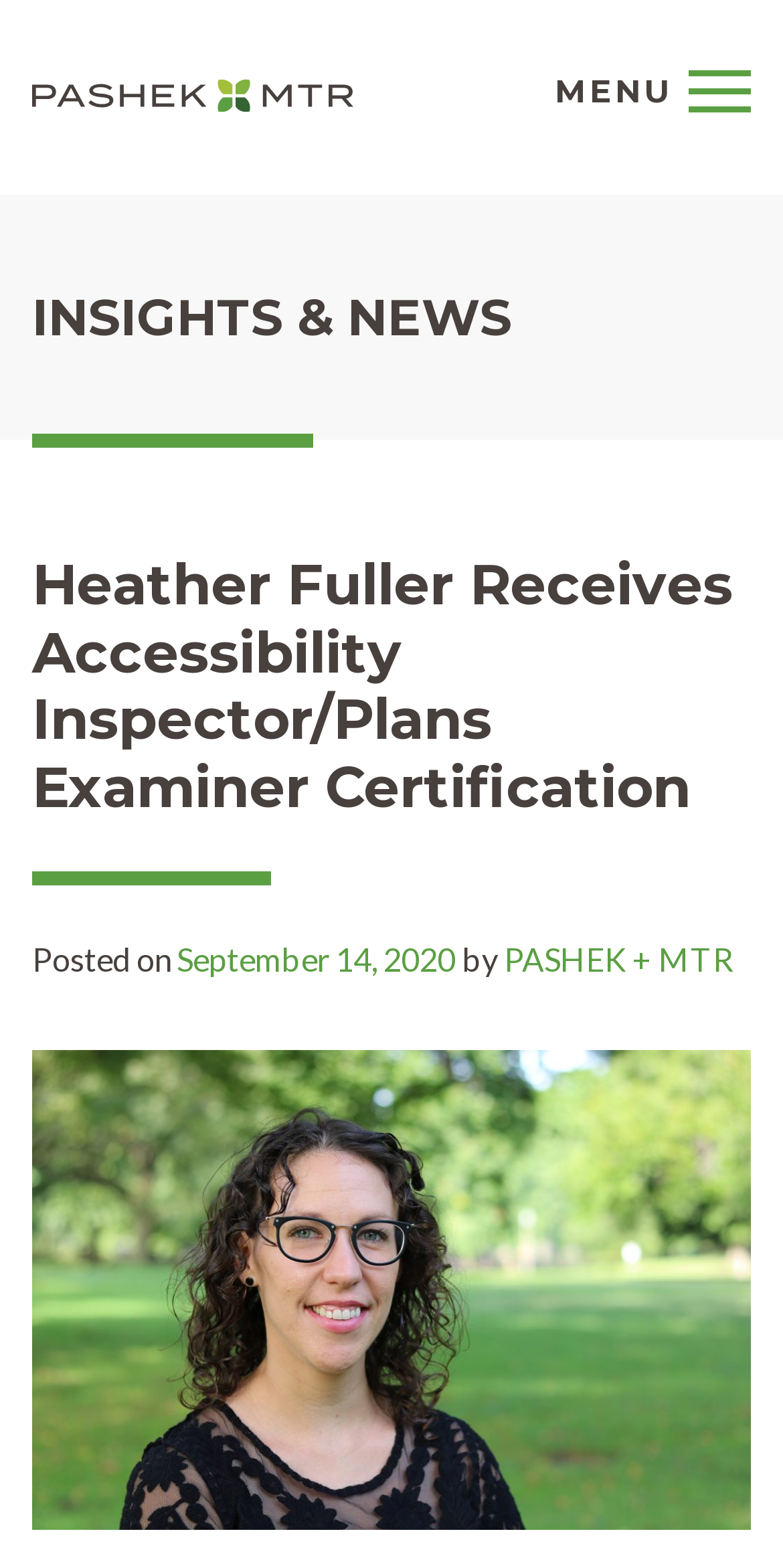Find and provide the bounding box coordinates for the UI element described with: "Twitter".

None